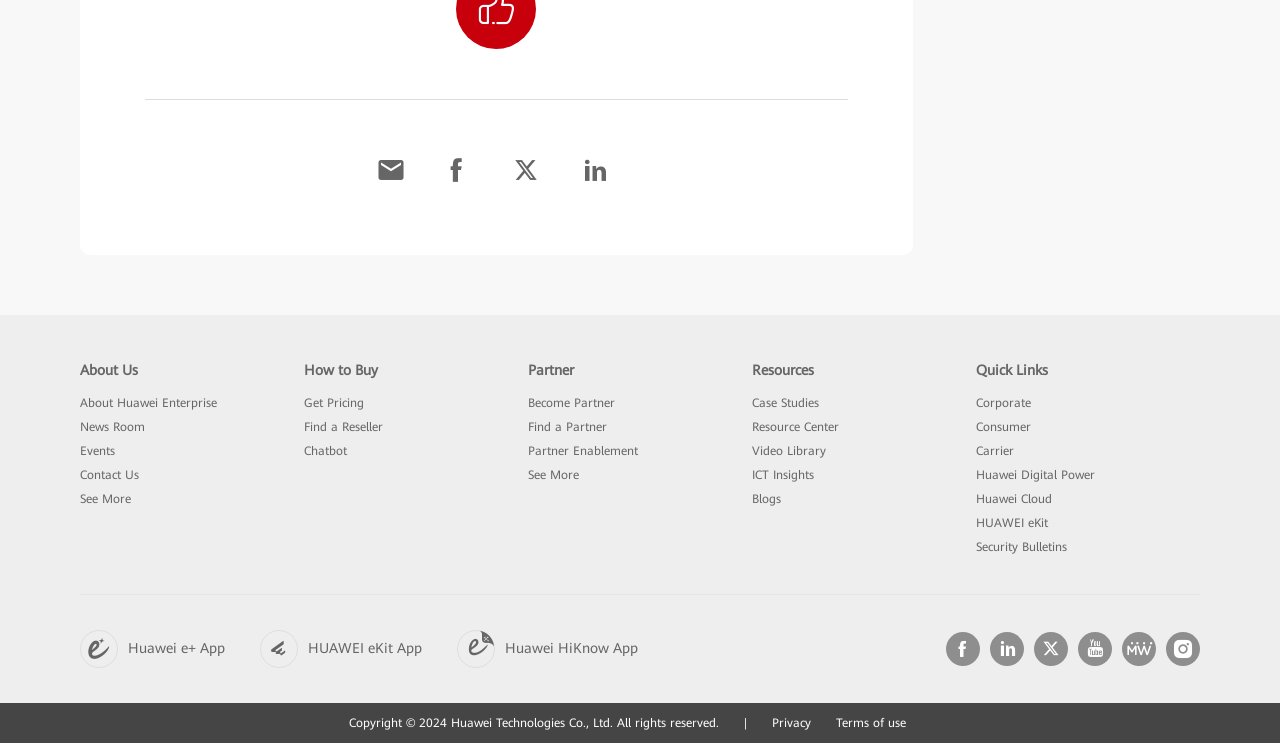Given the description "Carrier", provide the bounding box coordinates of the corresponding UI element.

[0.762, 0.597, 0.792, 0.616]